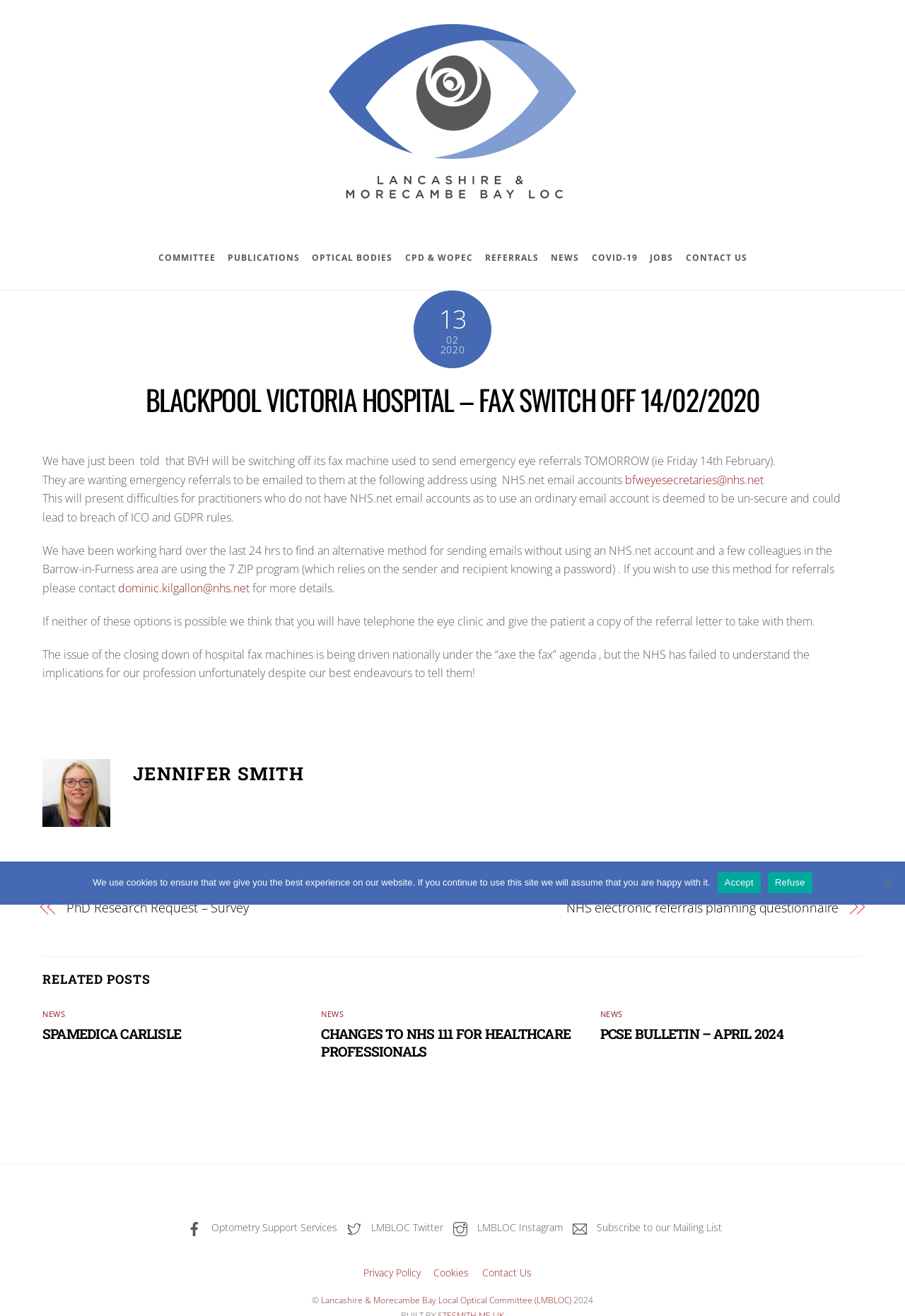What is the fax switch off date? Refer to the image and provide a one-word or short phrase answer.

14/02/2020